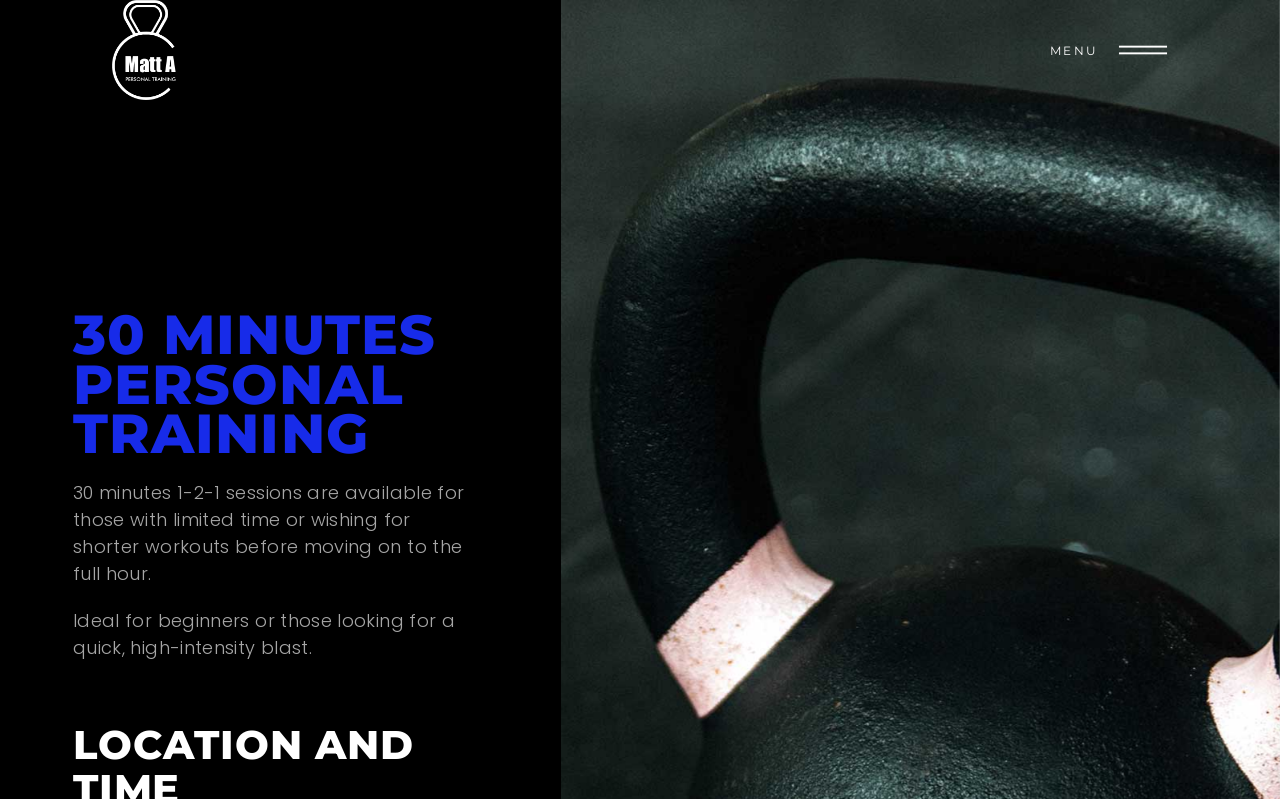What is the format of the training sessions?
Please respond to the question with as much detail as possible.

The webpage mentions '30 minutes 1-2-1 sessions' which indicates that the format of the training sessions is one-to-one, meaning one trainer to one client.